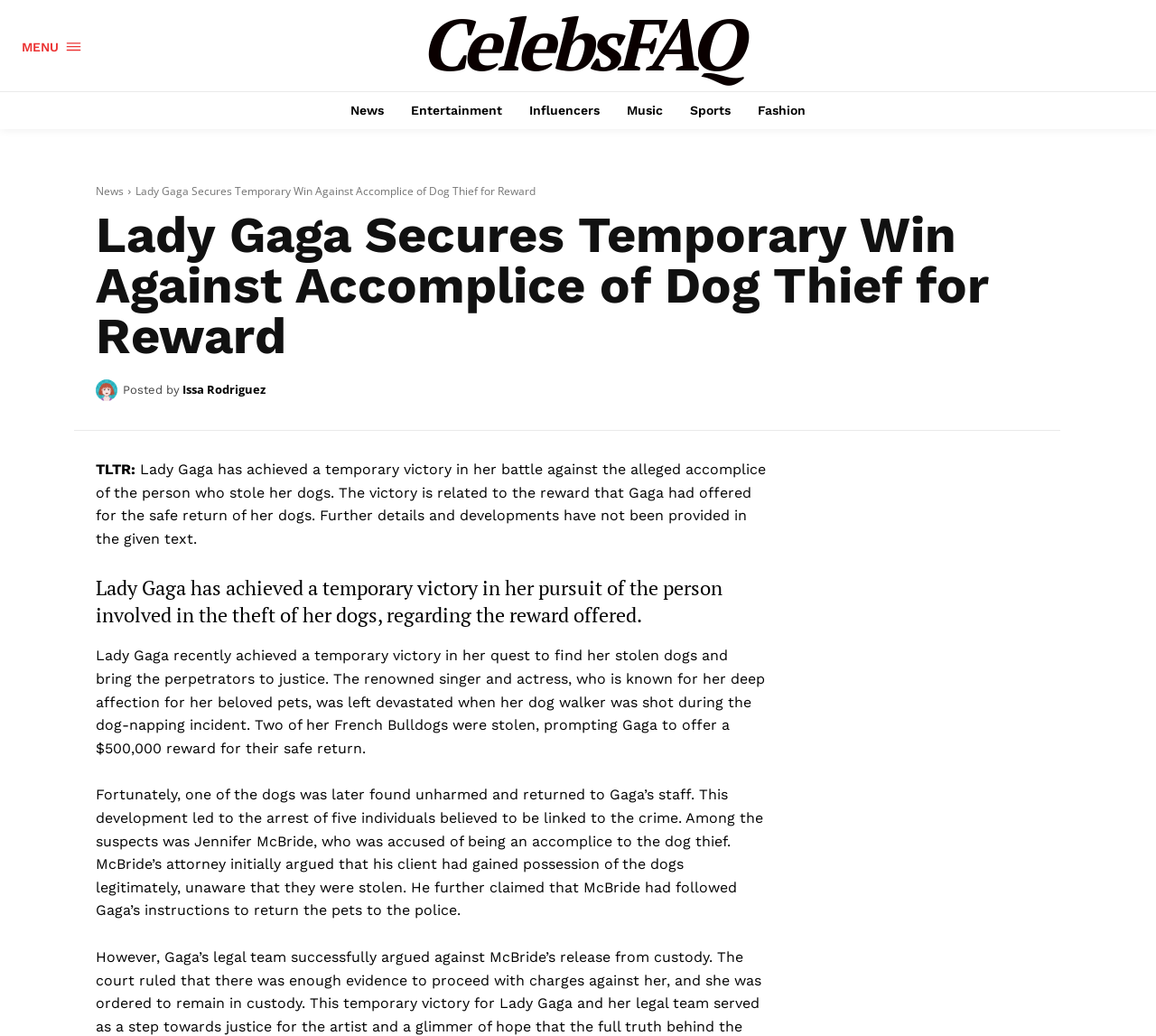Locate the bounding box coordinates of the element to click to perform the following action: 'Read News'. The coordinates should be given as four float values between 0 and 1, in the form of [left, top, right, bottom].

[0.295, 0.088, 0.34, 0.125]